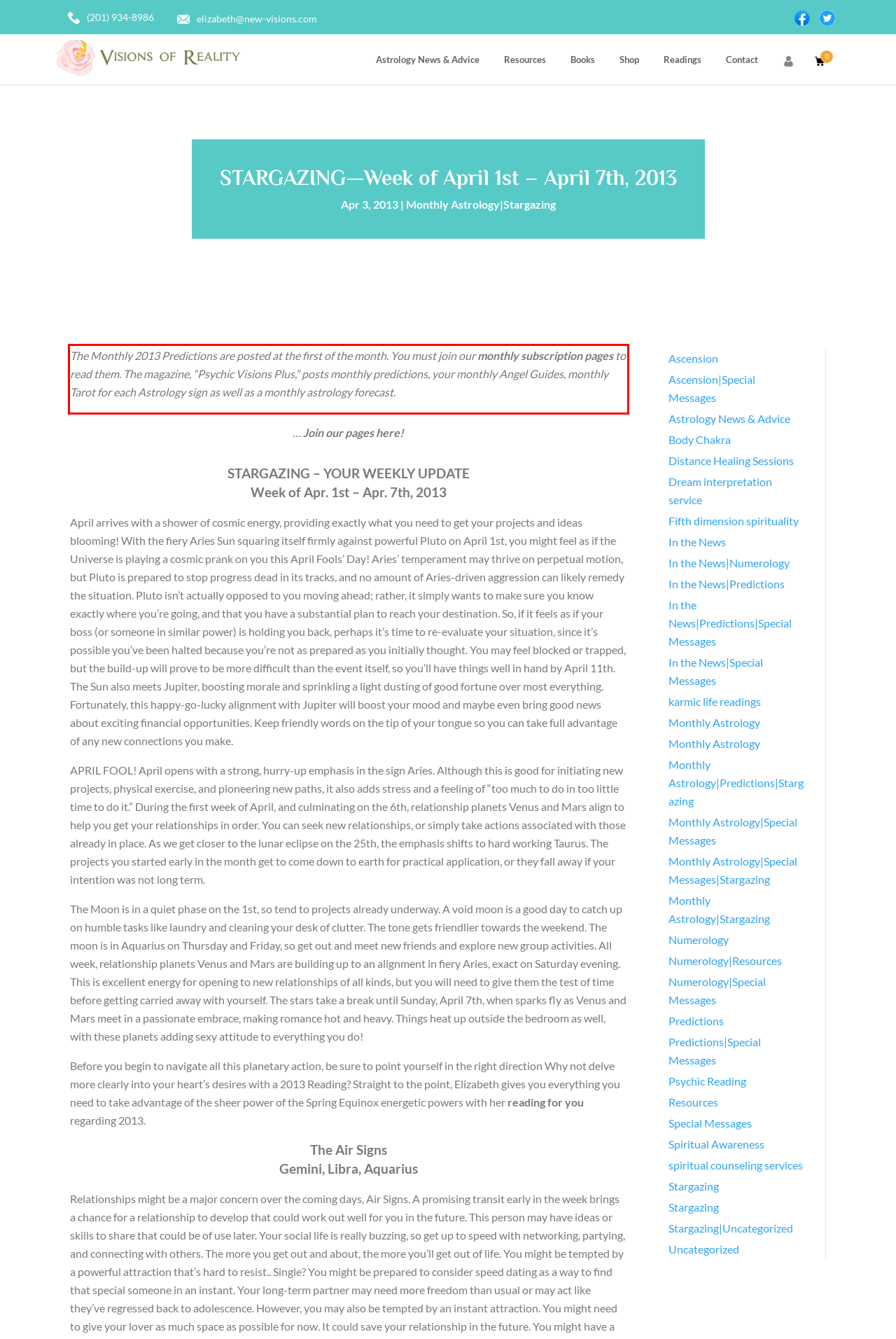Please perform OCR on the text within the red rectangle in the webpage screenshot and return the text content.

The Monthly 2013 Predictions are posted at the first of the month. You must join our monthly subscription pages to read them. The magazine, “Psychic Visions Plus,” posts monthly predictions, your monthly Angel Guides, monthly Tarot for each Astrology sign as well as a monthly astrology forecast.